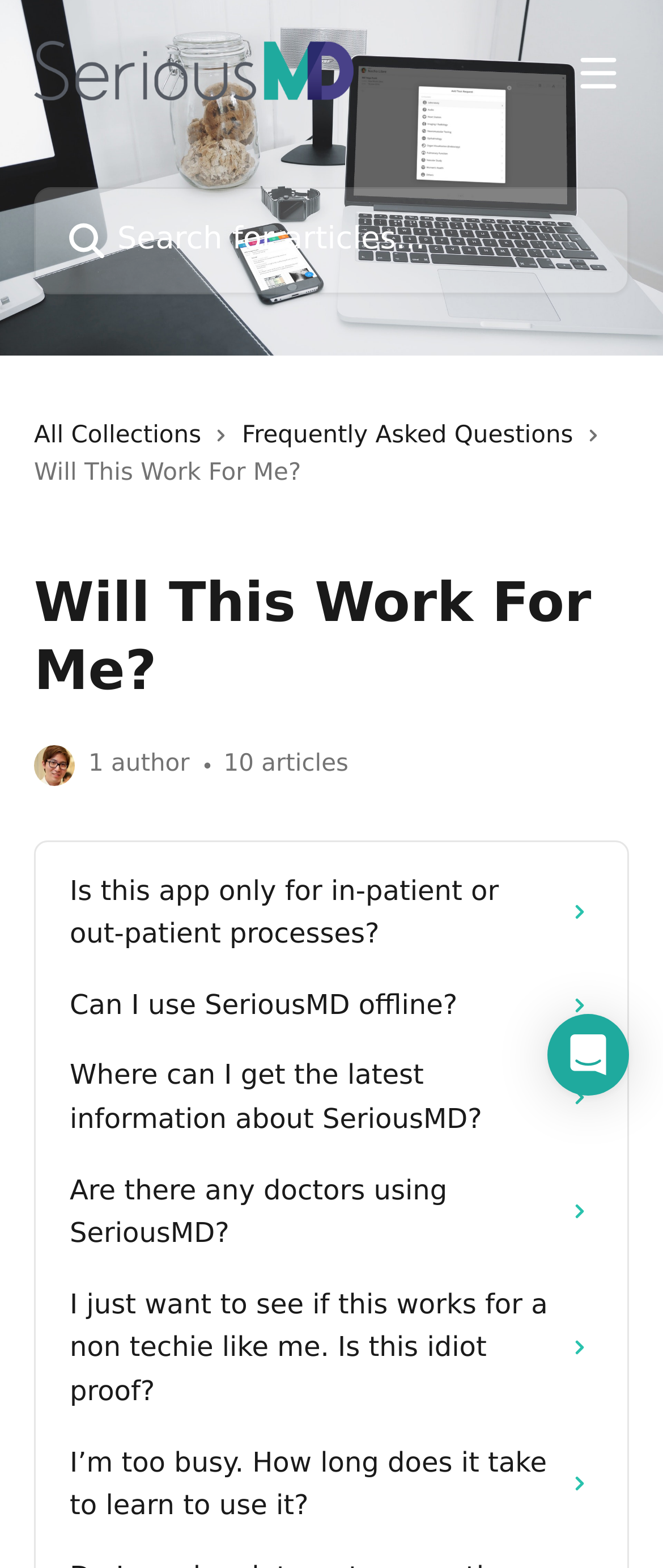Please identify the bounding box coordinates of the element's region that needs to be clicked to fulfill the following instruction: "Enter email address". The bounding box coordinates should consist of four float numbers between 0 and 1, i.e., [left, top, right, bottom].

None